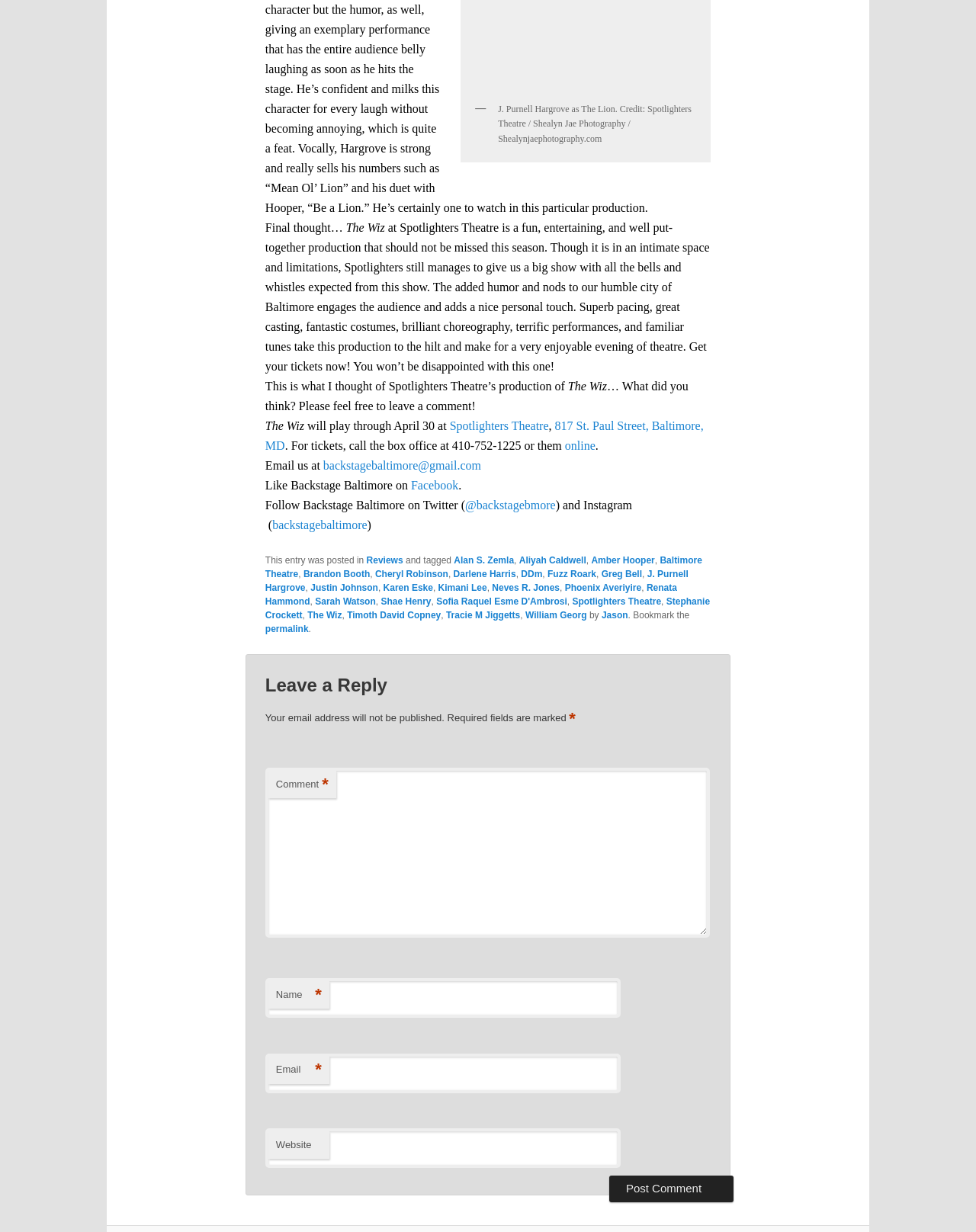Please locate the bounding box coordinates of the element that should be clicked to complete the given instruction: "Get tickets online".

[0.579, 0.356, 0.61, 0.367]